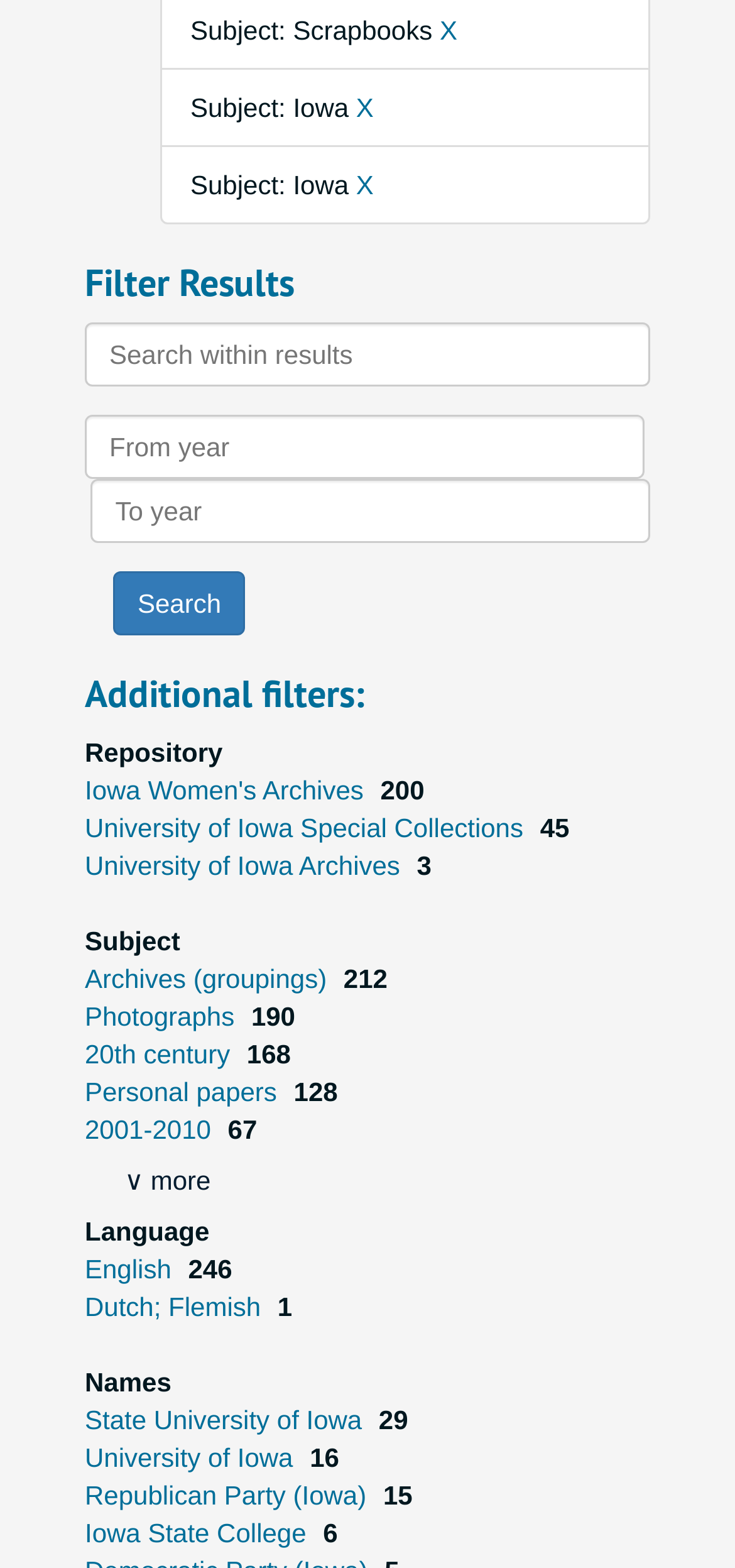Provide your answer in a single word or phrase: 
How many filters are available?

7